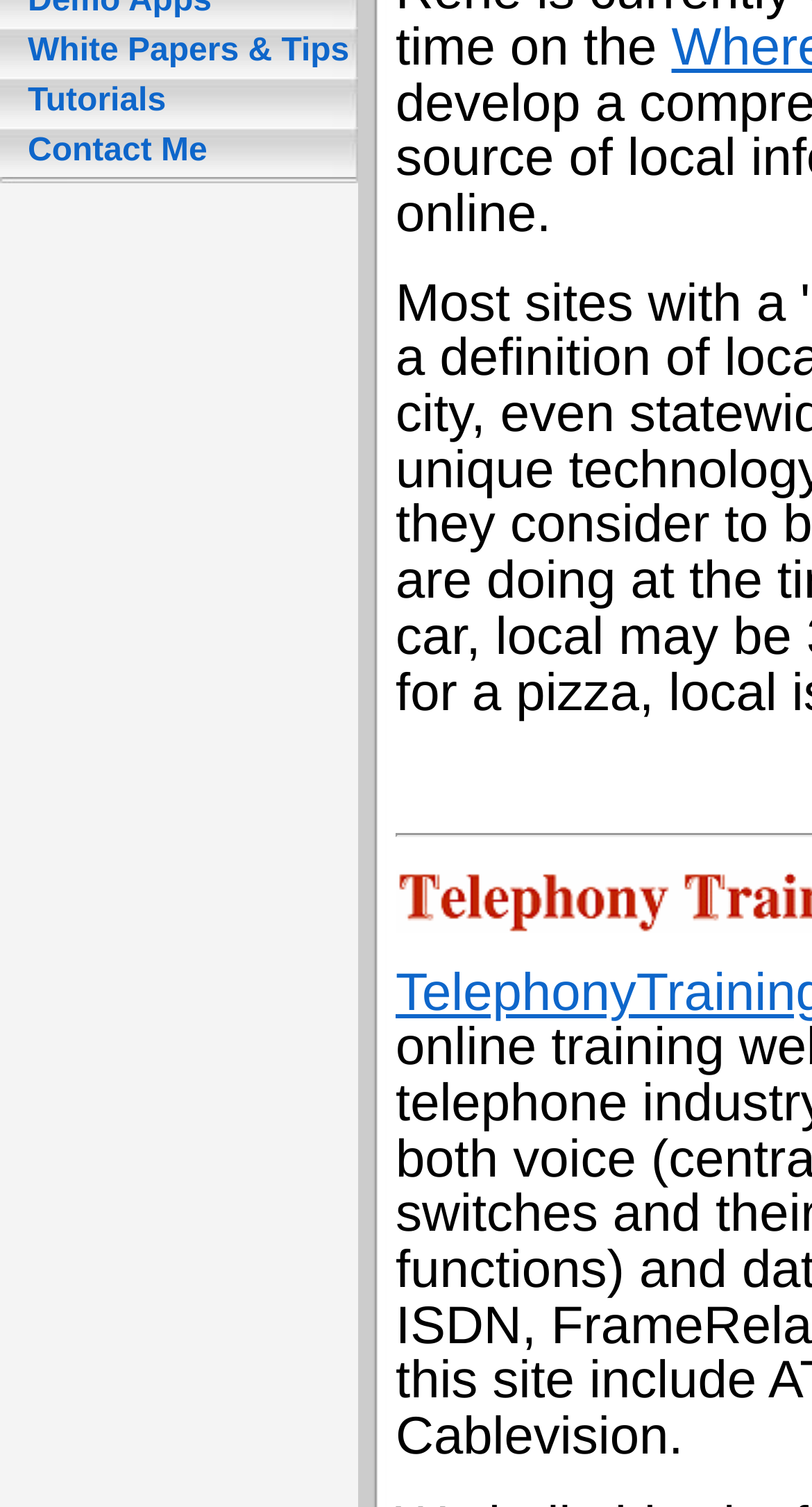From the webpage screenshot, identify the region described by Tutorials. Provide the bounding box coordinates as (top-left x, top-left y, bottom-right x, bottom-right y), with each value being a floating point number between 0 and 1.

[0.023, 0.055, 0.204, 0.078]